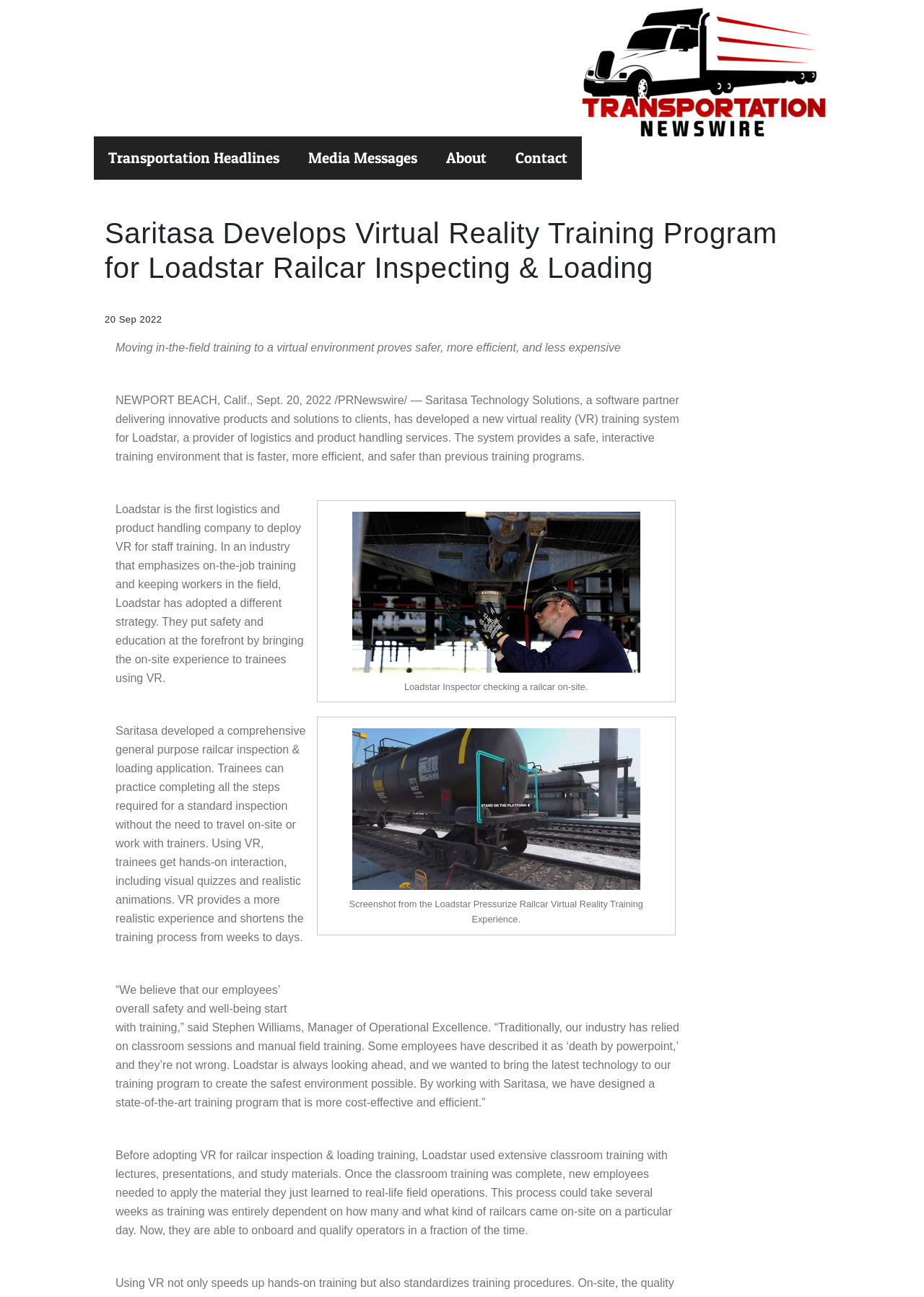Give a one-word or short phrase answer to this question: 
What is the name of the company that developed the virtual reality training program?

Saritasa Technology Solutions